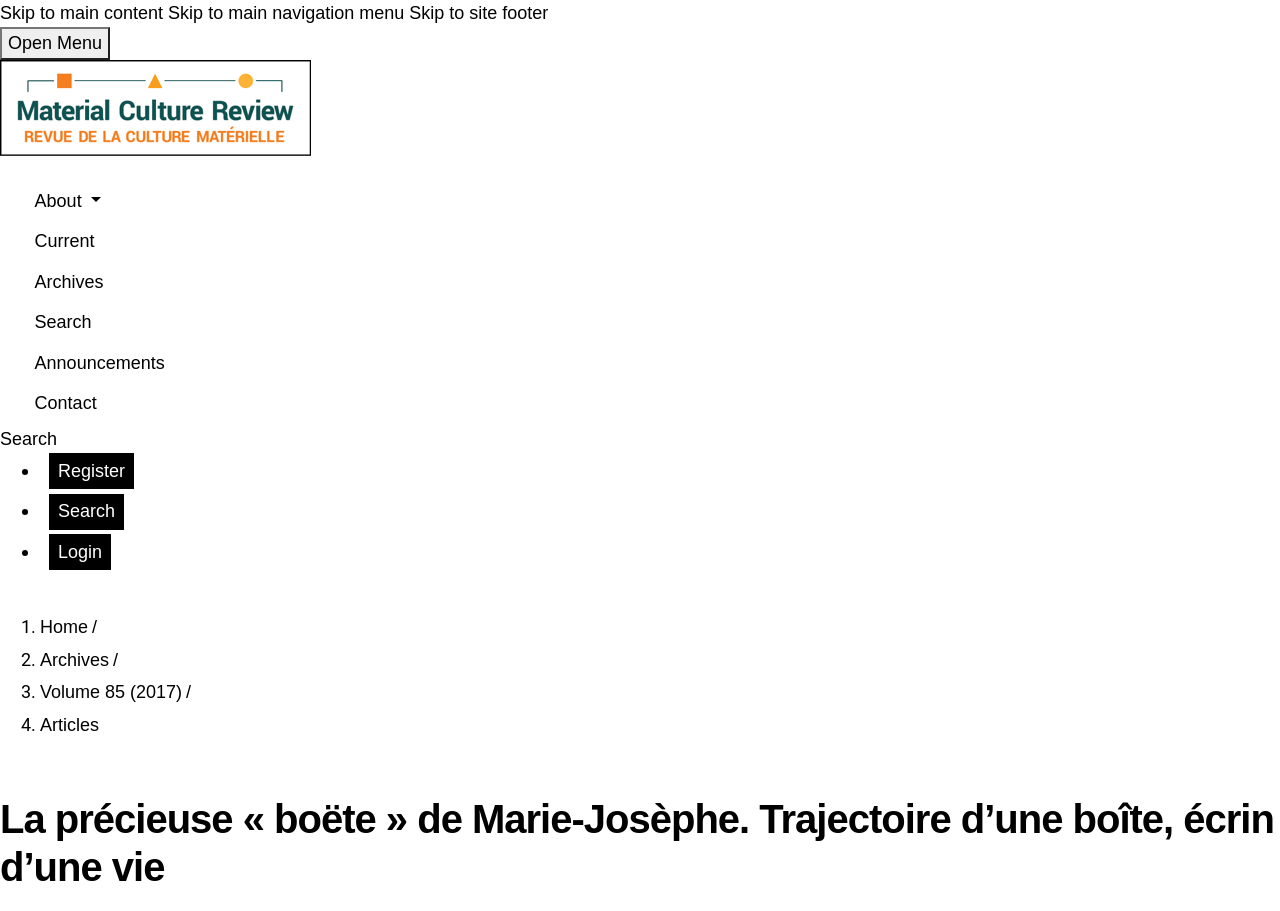Locate the bounding box coordinates of the region to be clicked to comply with the following instruction: "Open the menu". The coordinates must be four float numbers between 0 and 1, in the form [left, top, right, bottom].

[0.0, 0.03, 0.086, 0.066]